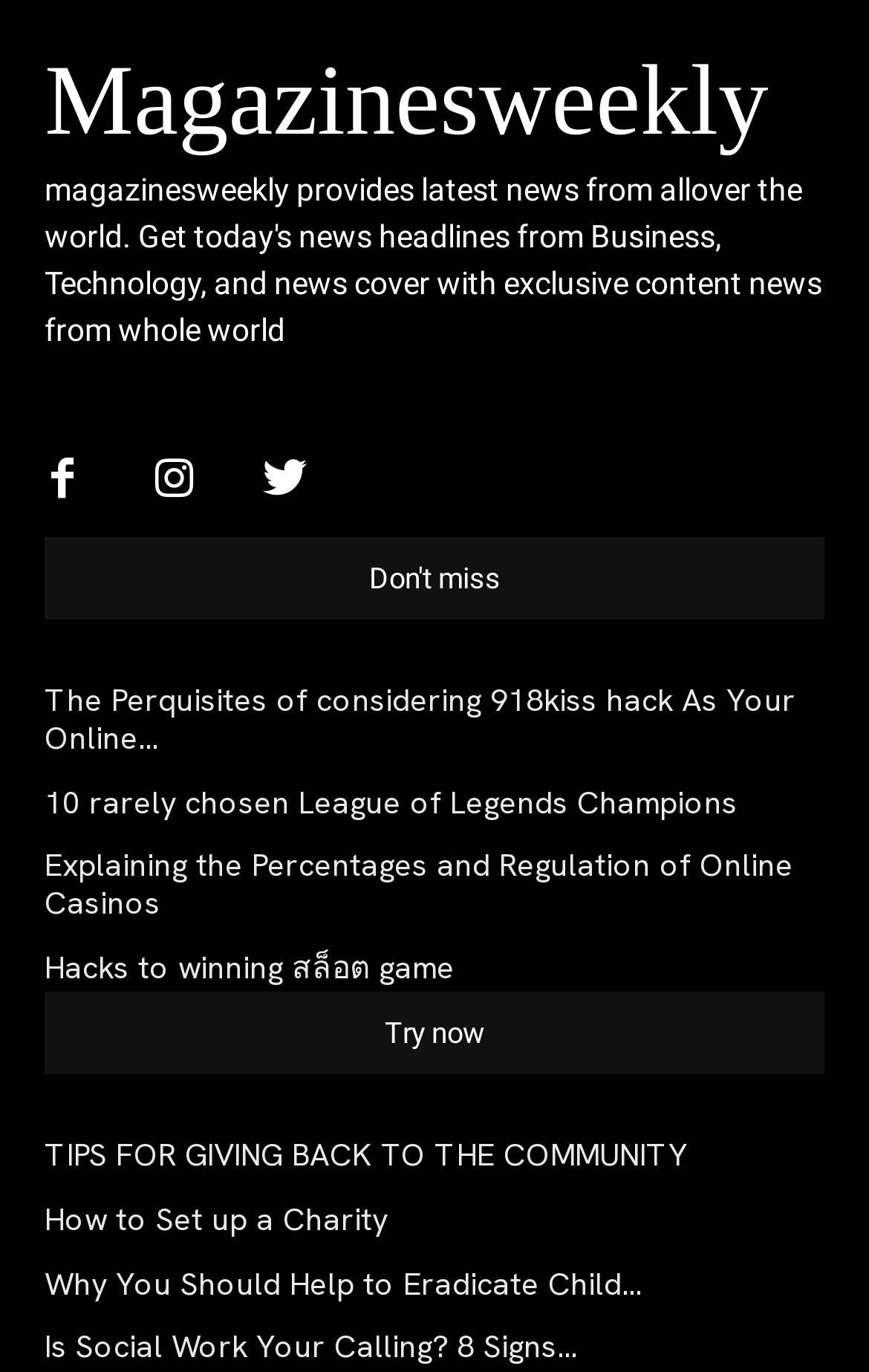Given the description of a UI element: "Magazinesweekly", identify the bounding box coordinates of the matching element in the webpage screenshot.

[0.051, 0.033, 0.949, 0.114]